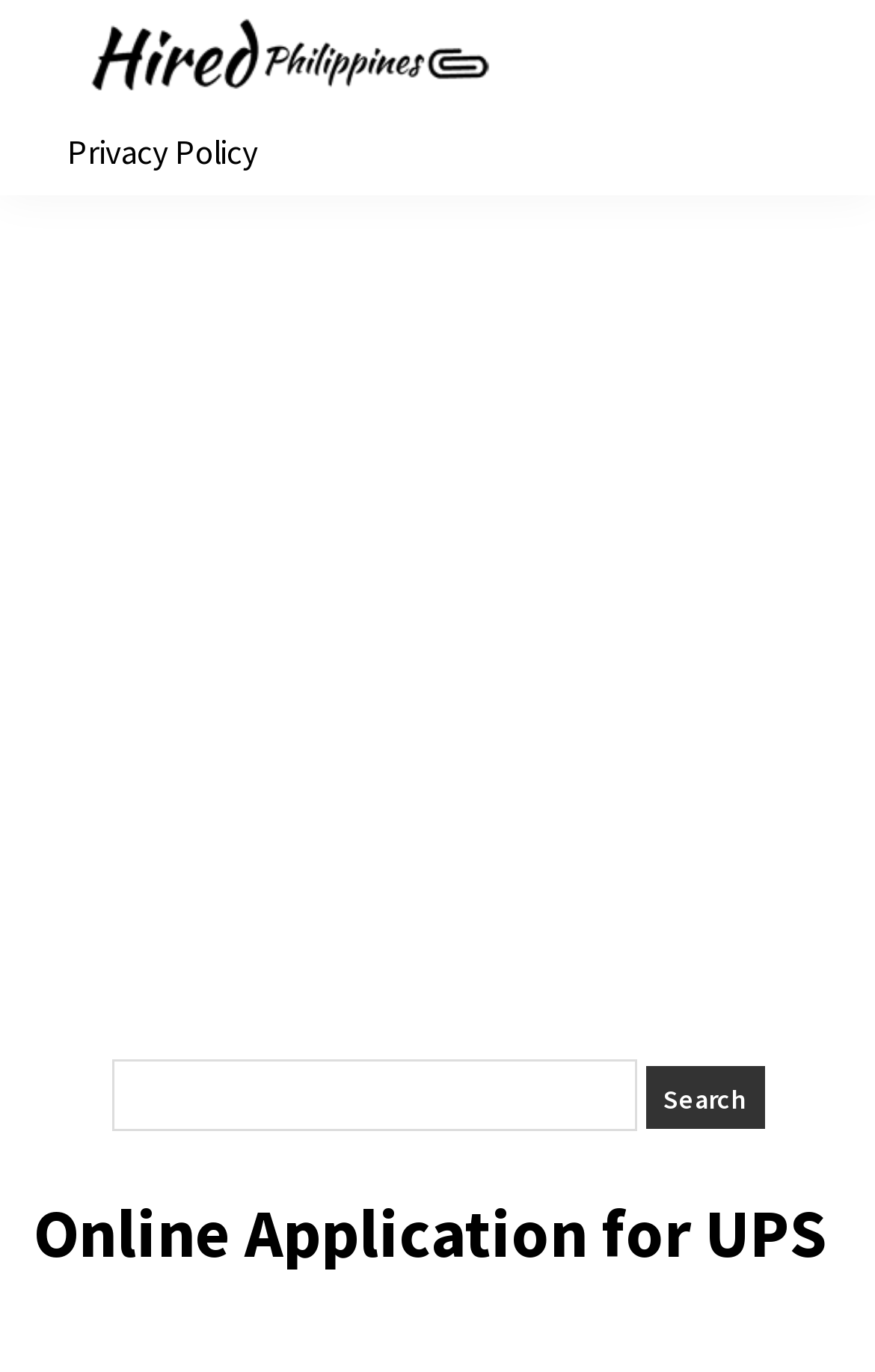What is the company name?
Please provide a detailed answer to the question.

I found the company name by looking at the logo link and the text link next to it, which both say 'Hired Philippines'.